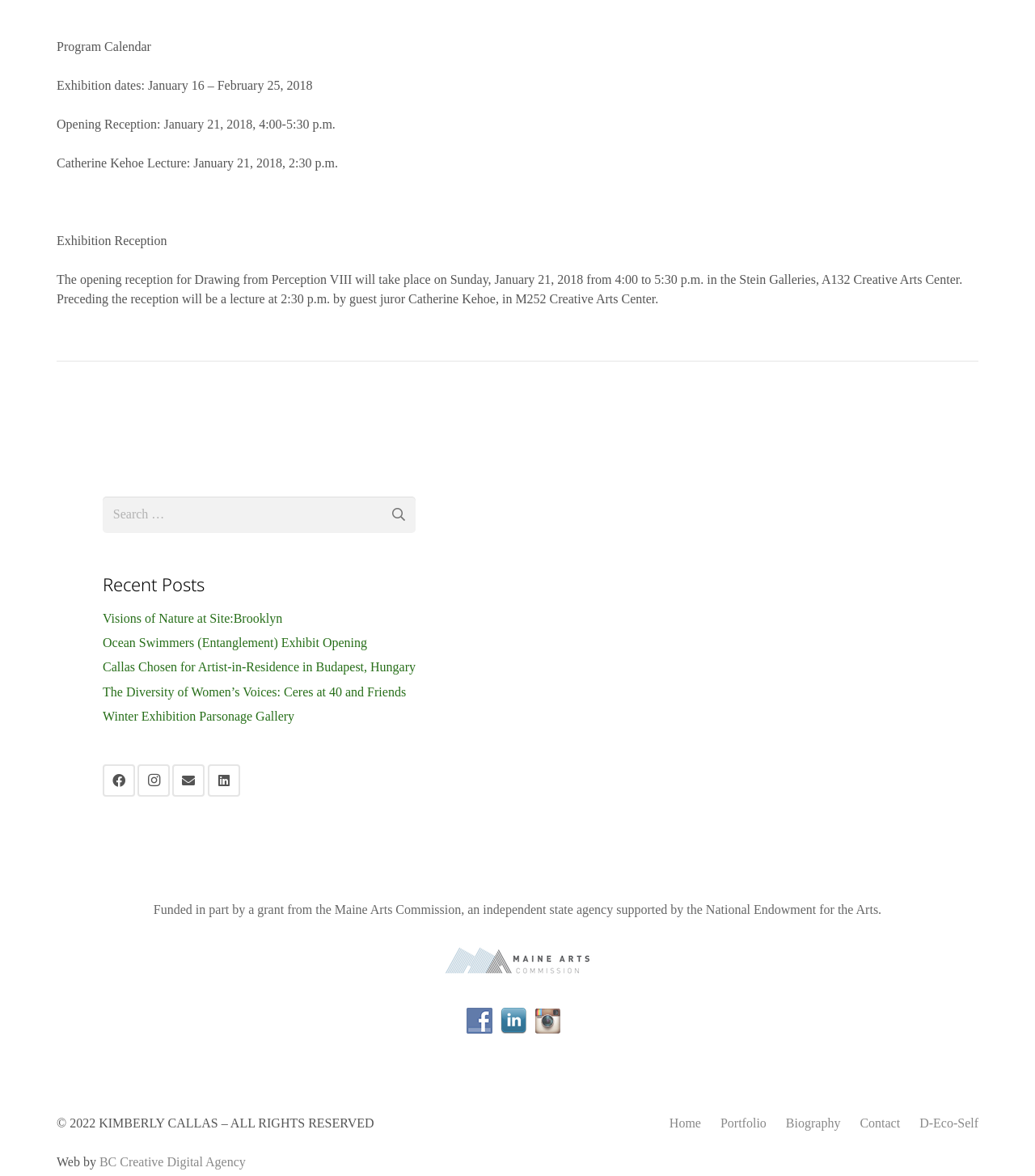Determine the bounding box coordinates of the area to click in order to meet this instruction: "Follow on Facebook".

[0.451, 0.862, 0.484, 0.874]